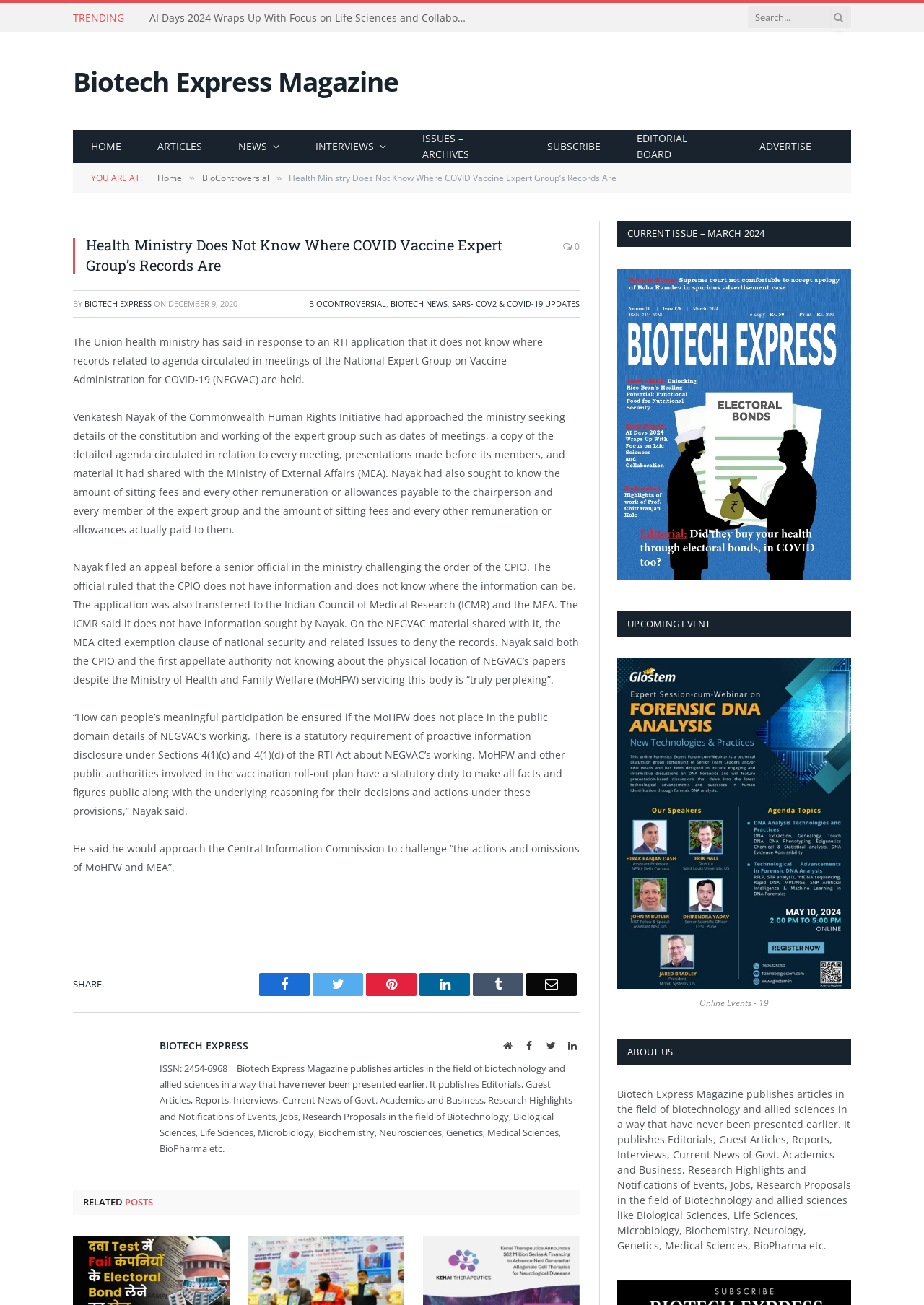Can you specify the bounding box coordinates for the region that should be clicked to fulfill this instruction: "Read the 'Santo, TX' recent post".

None